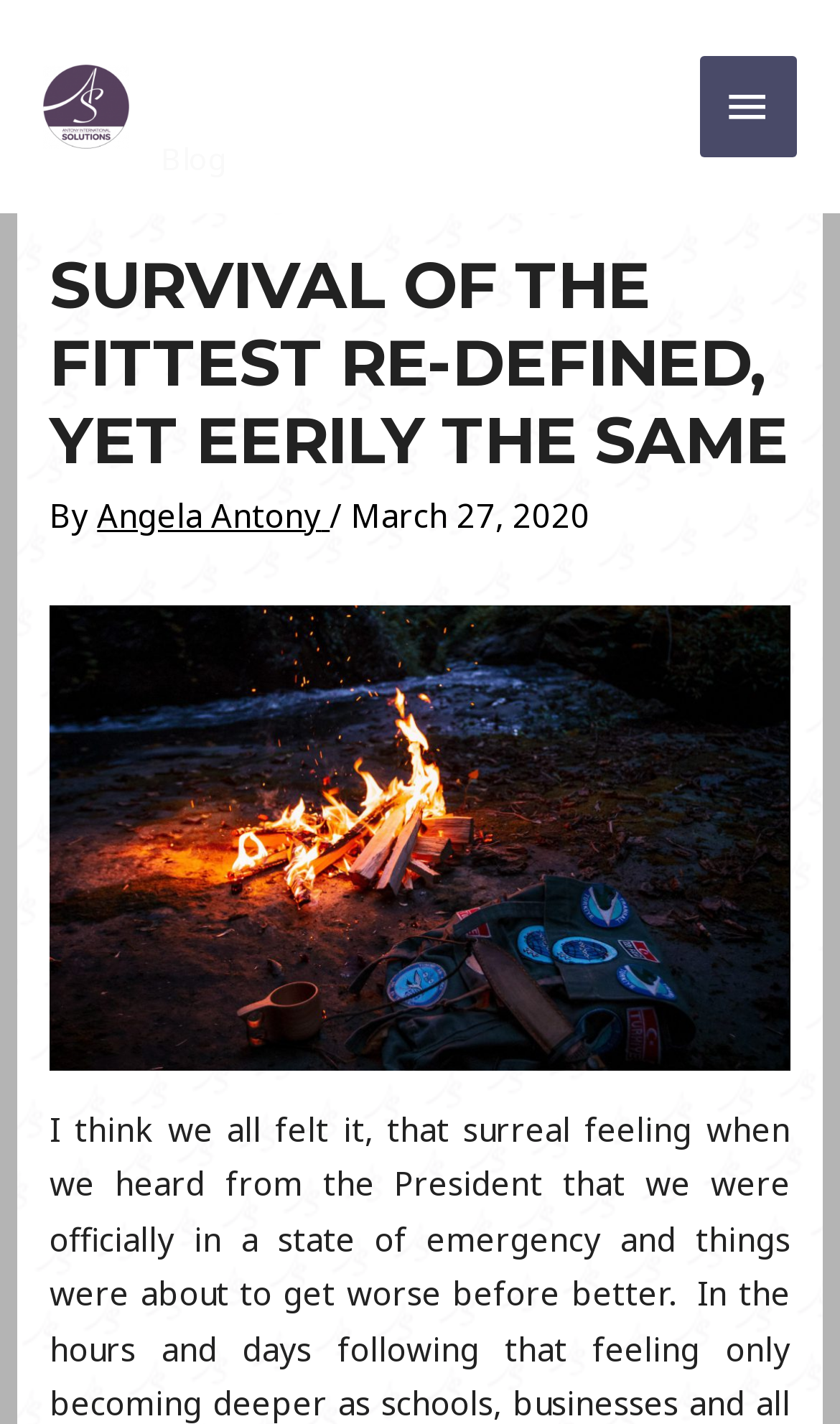Can you identify and provide the main heading of the webpage?

SURVIVAL OF THE FITTEST RE-DEFINED, YET EERILY THE SAME